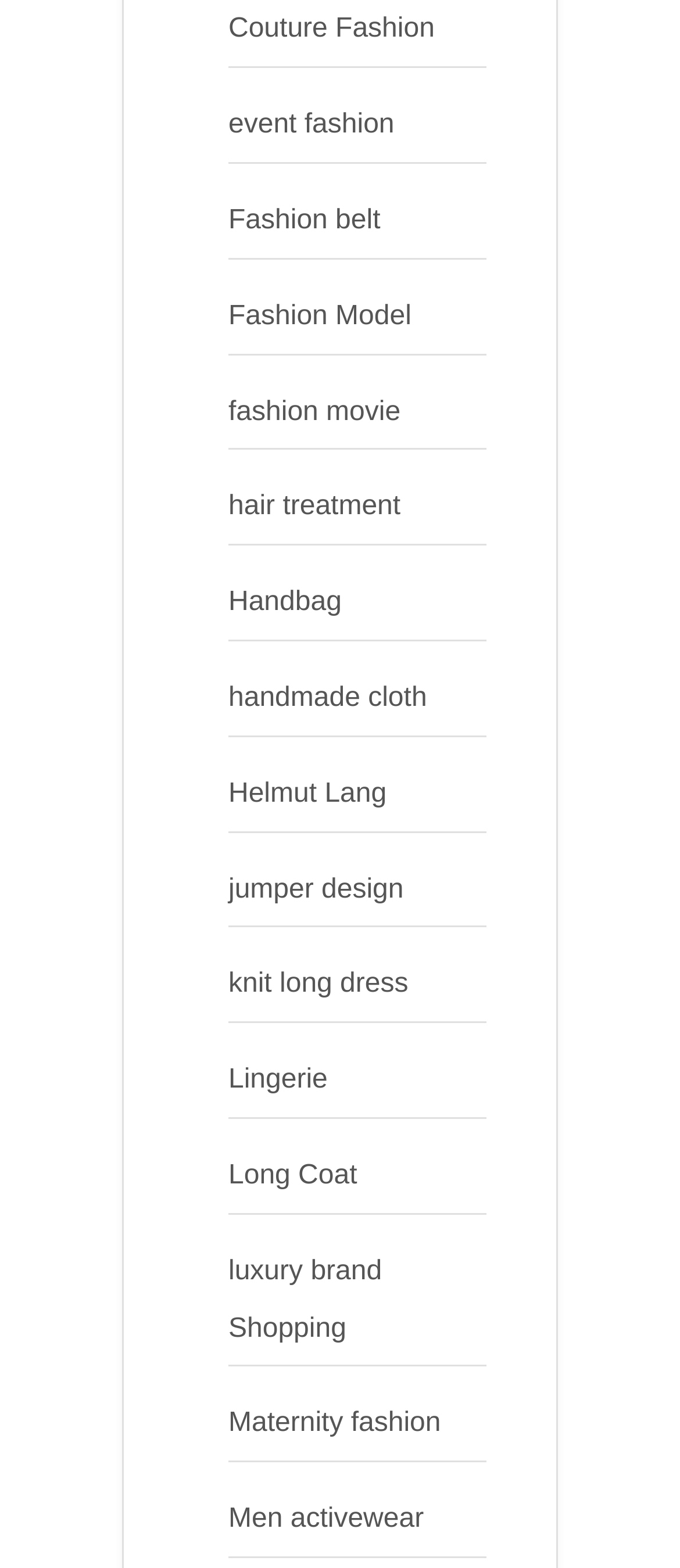What is the main category of the links?
Look at the image and provide a short answer using one word or a phrase.

Fashion